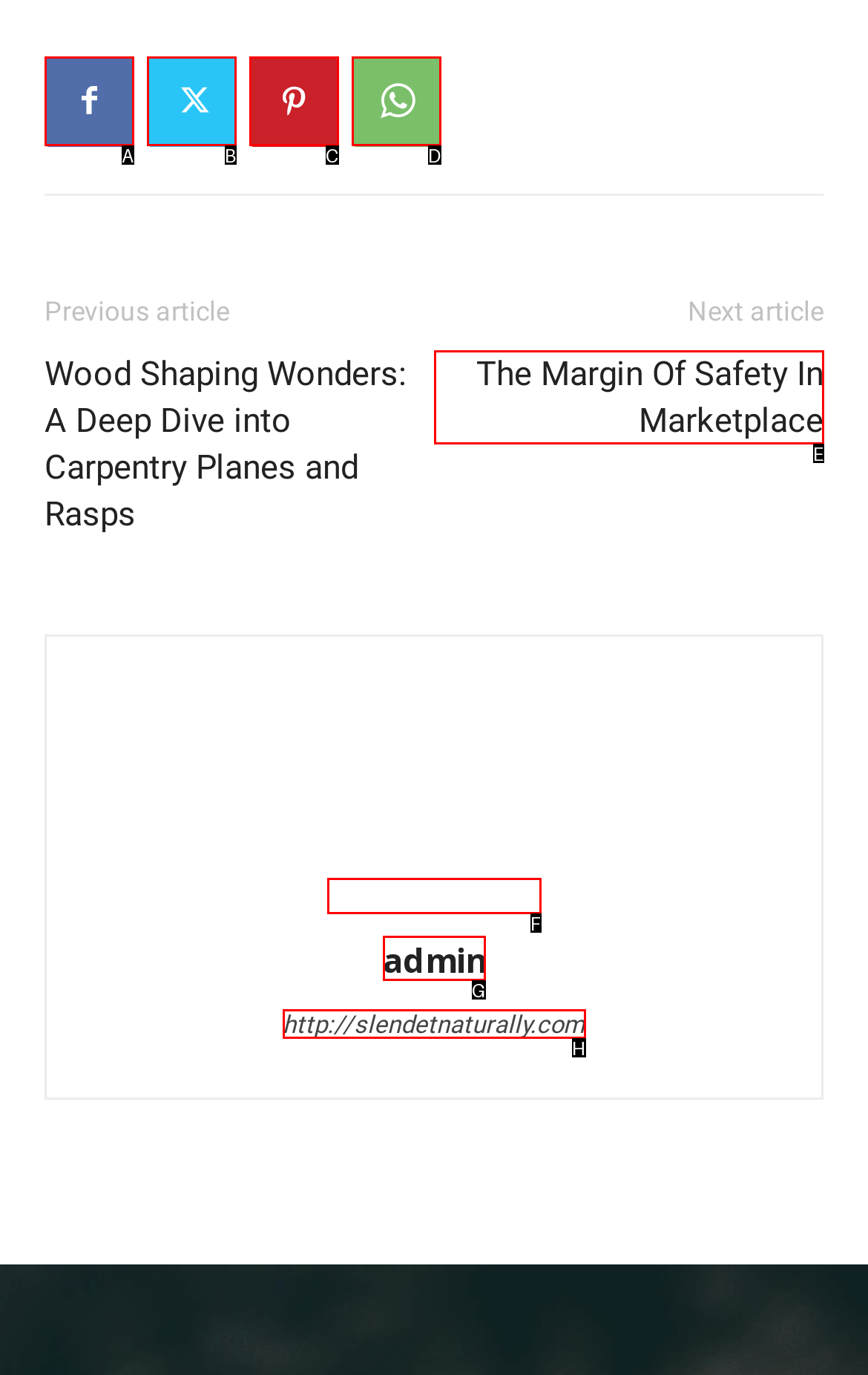Tell me which one HTML element best matches the description: http://slendetnaturally.com
Answer with the option's letter from the given choices directly.

H